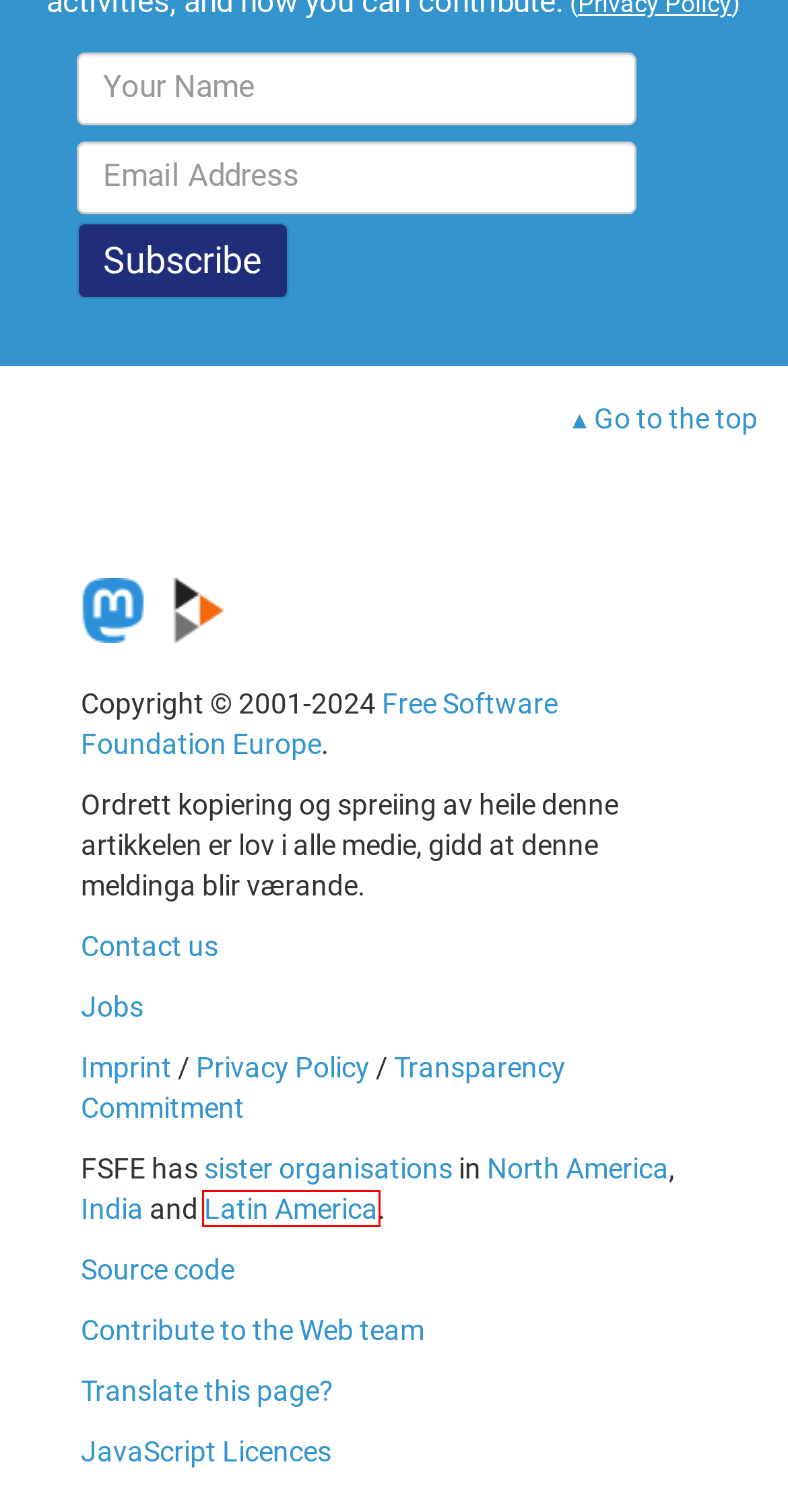You are presented with a screenshot of a webpage containing a red bounding box around an element. Determine which webpage description best describes the new webpage after clicking on the highlighted element. Here are the candidates:
A. [FSFE] Ministero, GSP, scuole e Microsoft: un rischio per libertàÂ  eindipendenza
B. [FSFE PR][EN] [GNU/FSF Press] 
 Larry Lessig receives FSF Award for the Advancement of Free Software
C. FSFE - FSFE-Tube
D. [FSFE] Anche le corporation nella trappola dei brevetti
E. MEDIAMONITOR – Radio – TV Monitoring and Transcription
F. ::[FSFLA]:: Free Software Foundation Latin America
G. [FSFE PR][EN] Free Software prominently represented at the UN-
	Conference
H. Free Software Foundation India

F